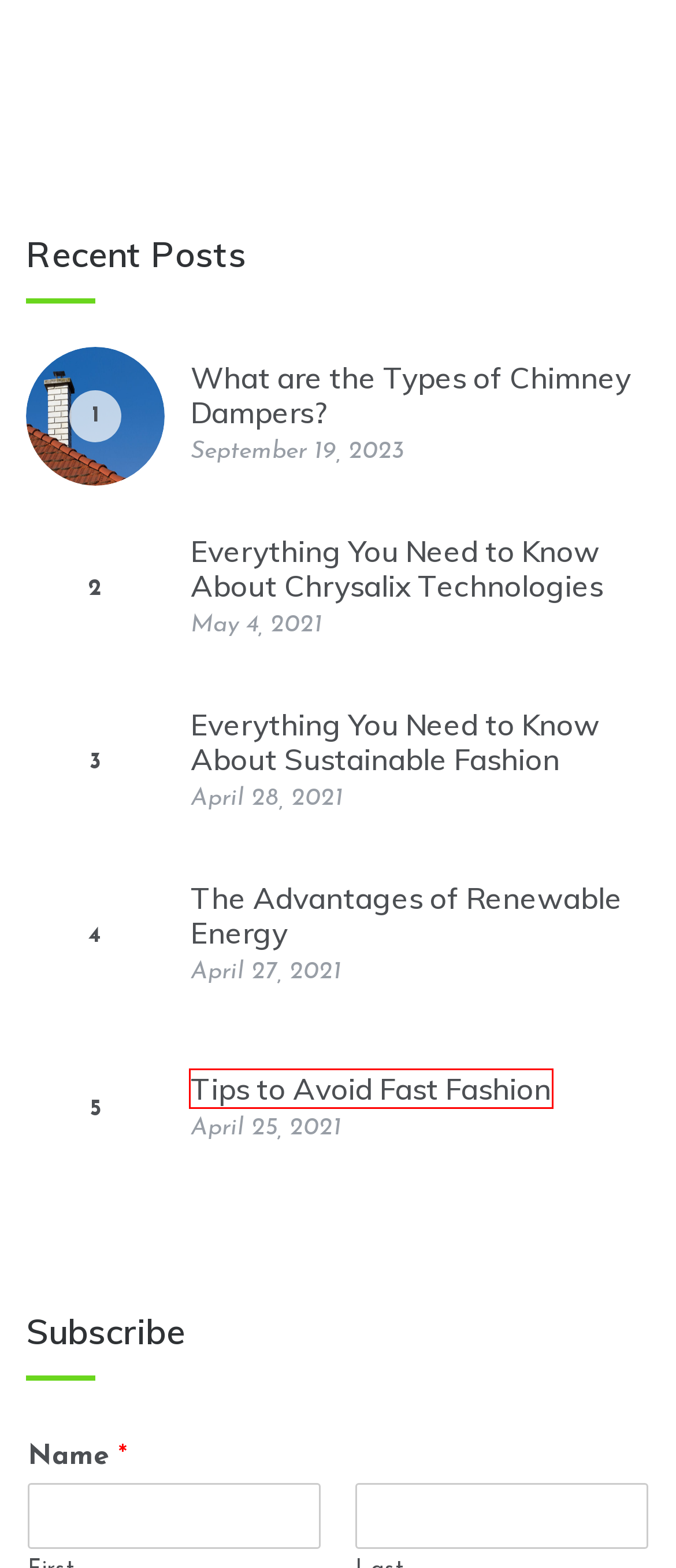Take a look at the provided webpage screenshot featuring a red bounding box around an element. Select the most appropriate webpage description for the page that loads after clicking on the element inside the red bounding box. Here are the candidates:
A. Everything You Need to Know About Sustainable Fashion - Unique Junk
B. Blog Tool, Publishing Platform, and CMS – WordPress.org
C. Tips to Avoid Fast Fashion - Unique Junk
D. Carbon Monoxide (CO) Pollution in Outdoor Air | US EPA
E. Steven Perea, Author at Unique Junk
F. Eco-Friendly Cookware Brands To Check Out - Unique Junk
G. Sustainable & Ethical Fashion Archives - Unique Junk
H. Zero Waste Archives - Unique Junk

C